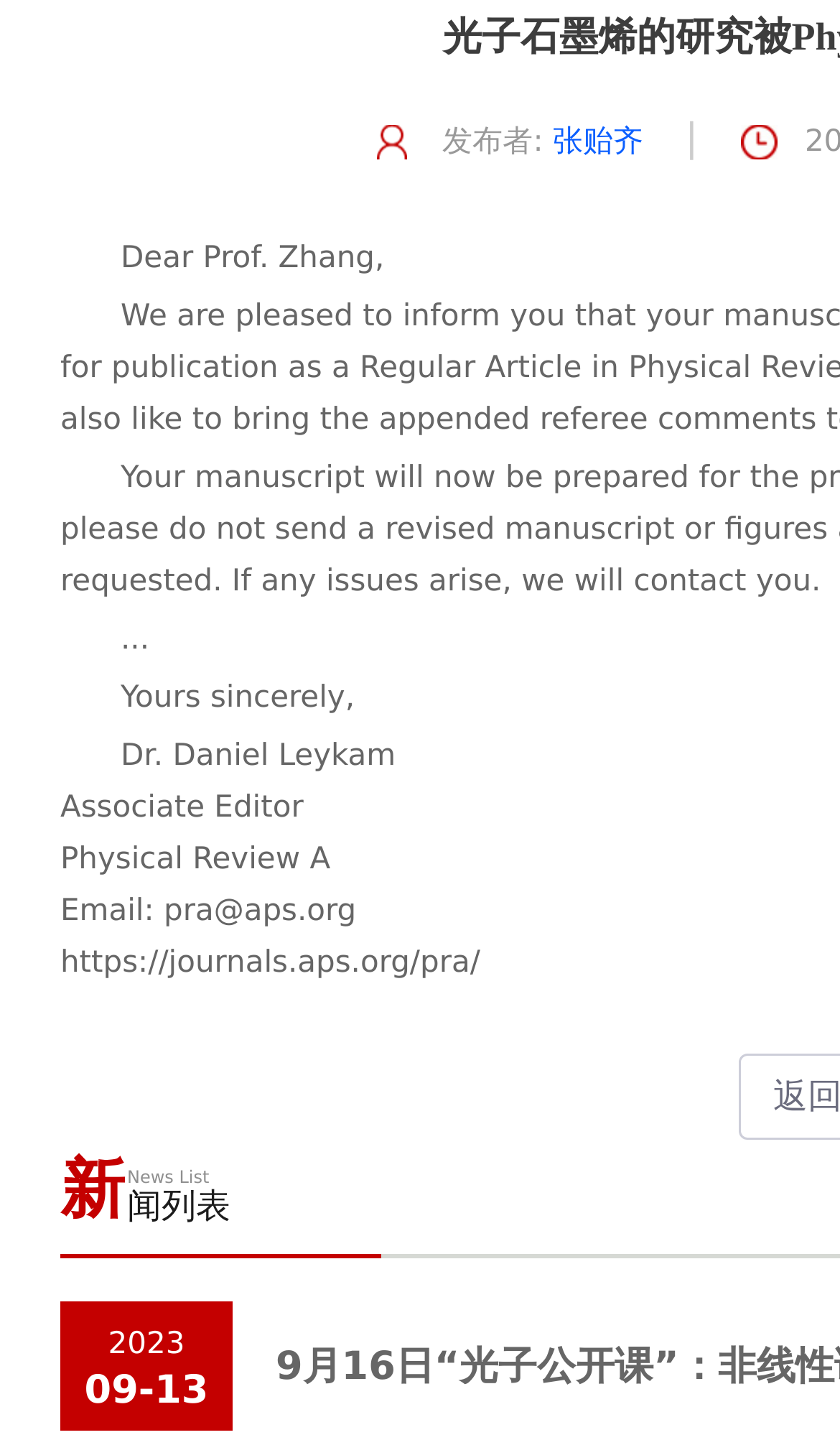From the element description 张贻齐, predict the bounding box coordinates of the UI element. The coordinates must be specified in the format (top-left x, top-left y, bottom-right x, bottom-right y) and should be within the 0 to 1 range.

[0.658, 0.087, 0.766, 0.111]